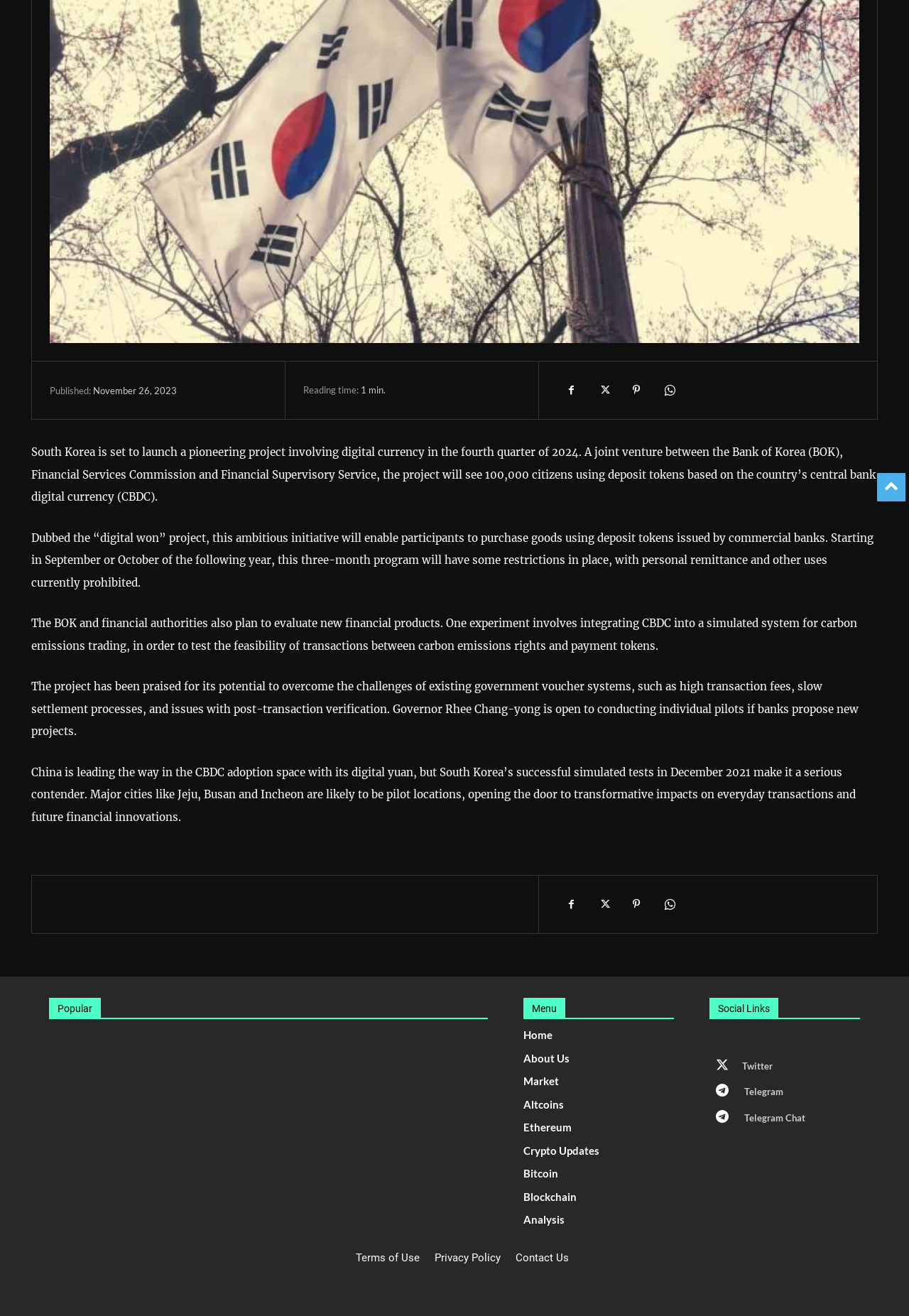Find the bounding box coordinates for the HTML element described in this sentence: "parent_node: Telegram Chat title="Telegram"". Provide the coordinates as four float numbers between 0 and 1, in the format [left, top, right, bottom].

[0.78, 0.84, 0.808, 0.859]